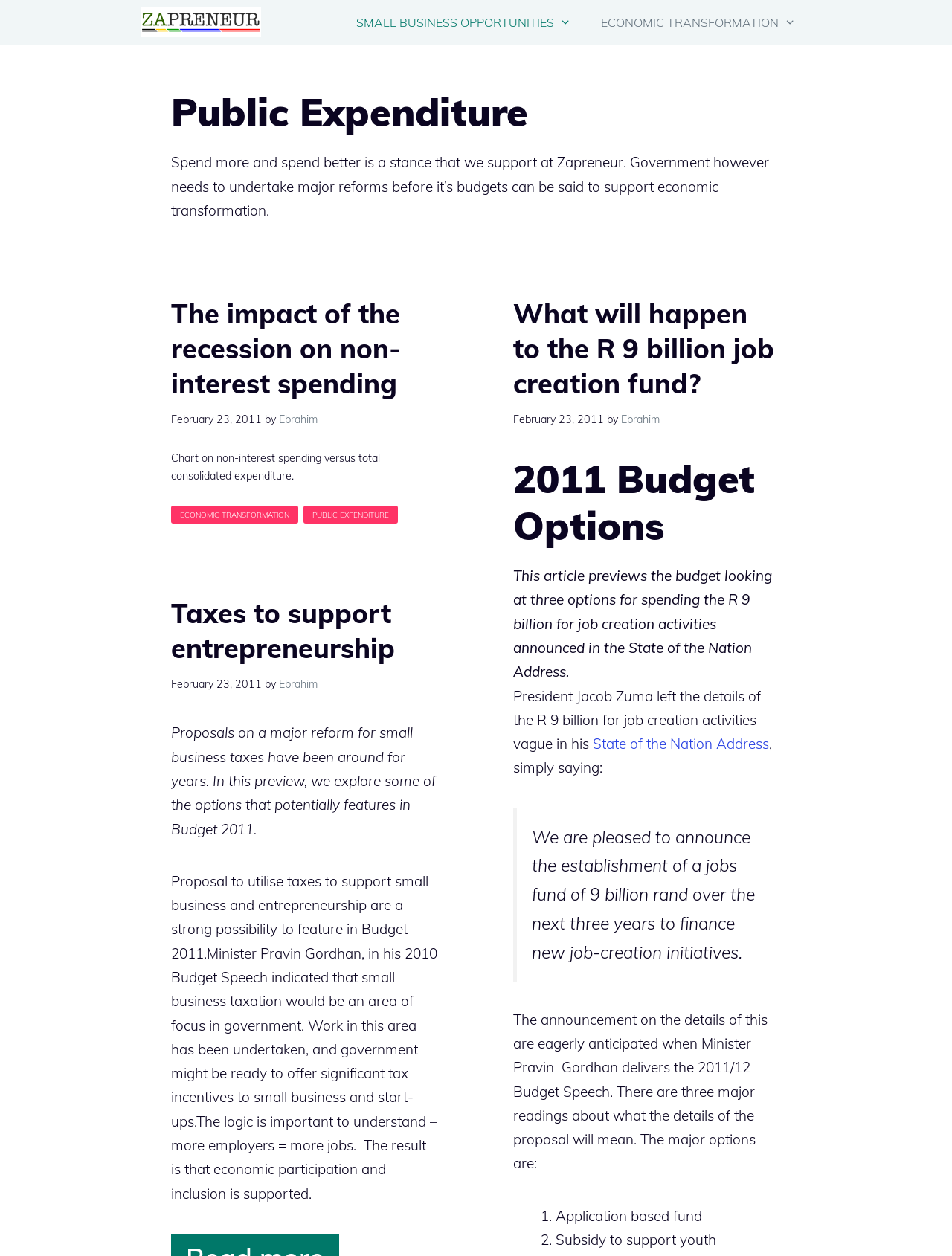Who is the author of the article 'Taxes to support entrepreneurship'?
Give a one-word or short phrase answer based on the image.

Ebrahim